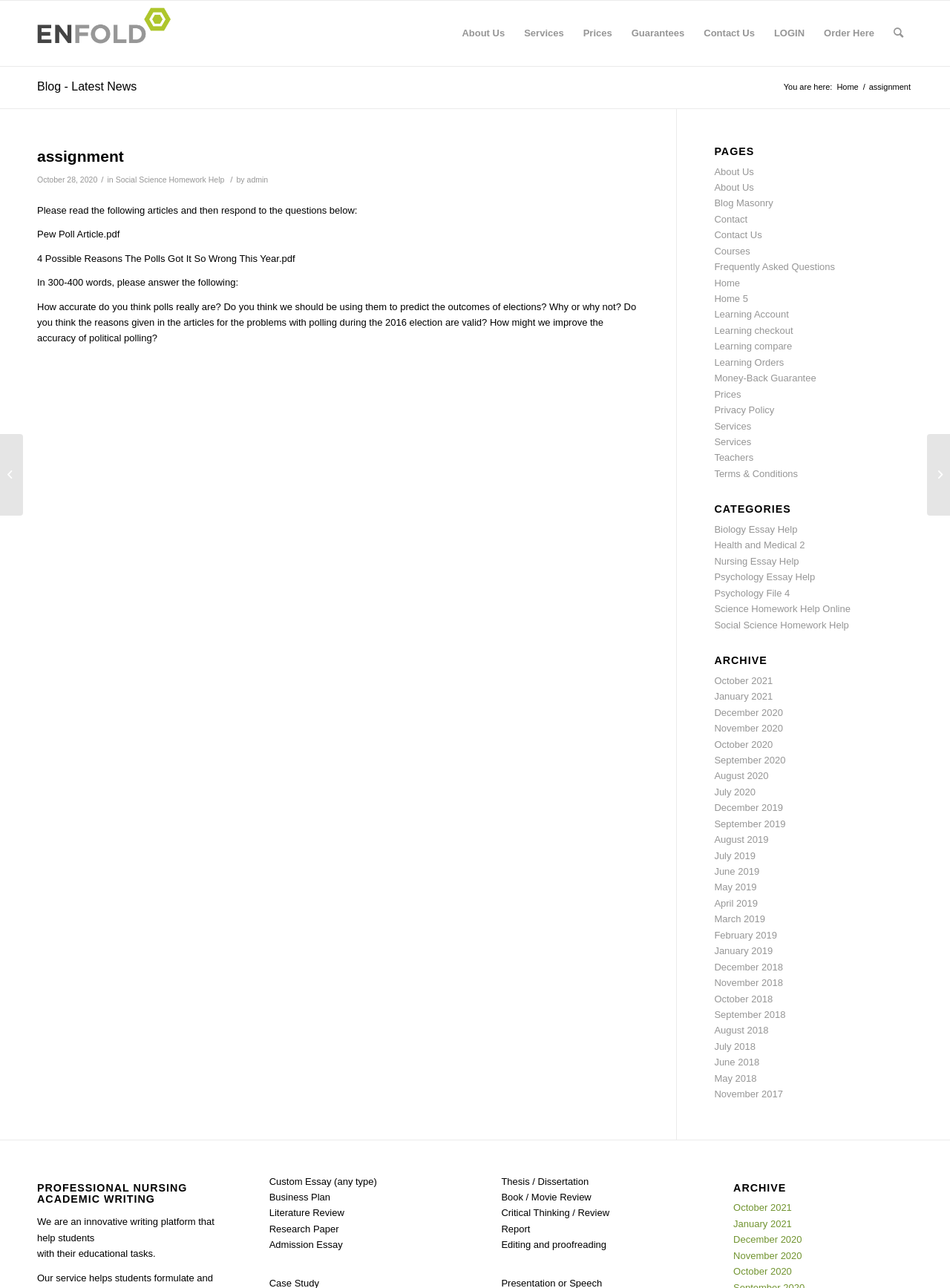What is the topic of the article?
Please answer the question with a detailed response using the information from the screenshot.

The topic of the article can be found in the breadcrumbs section, where it says 'You are here: Home / assignment / Social Science Homework Help'. This indicates that the article is related to Social Science Homework Help.